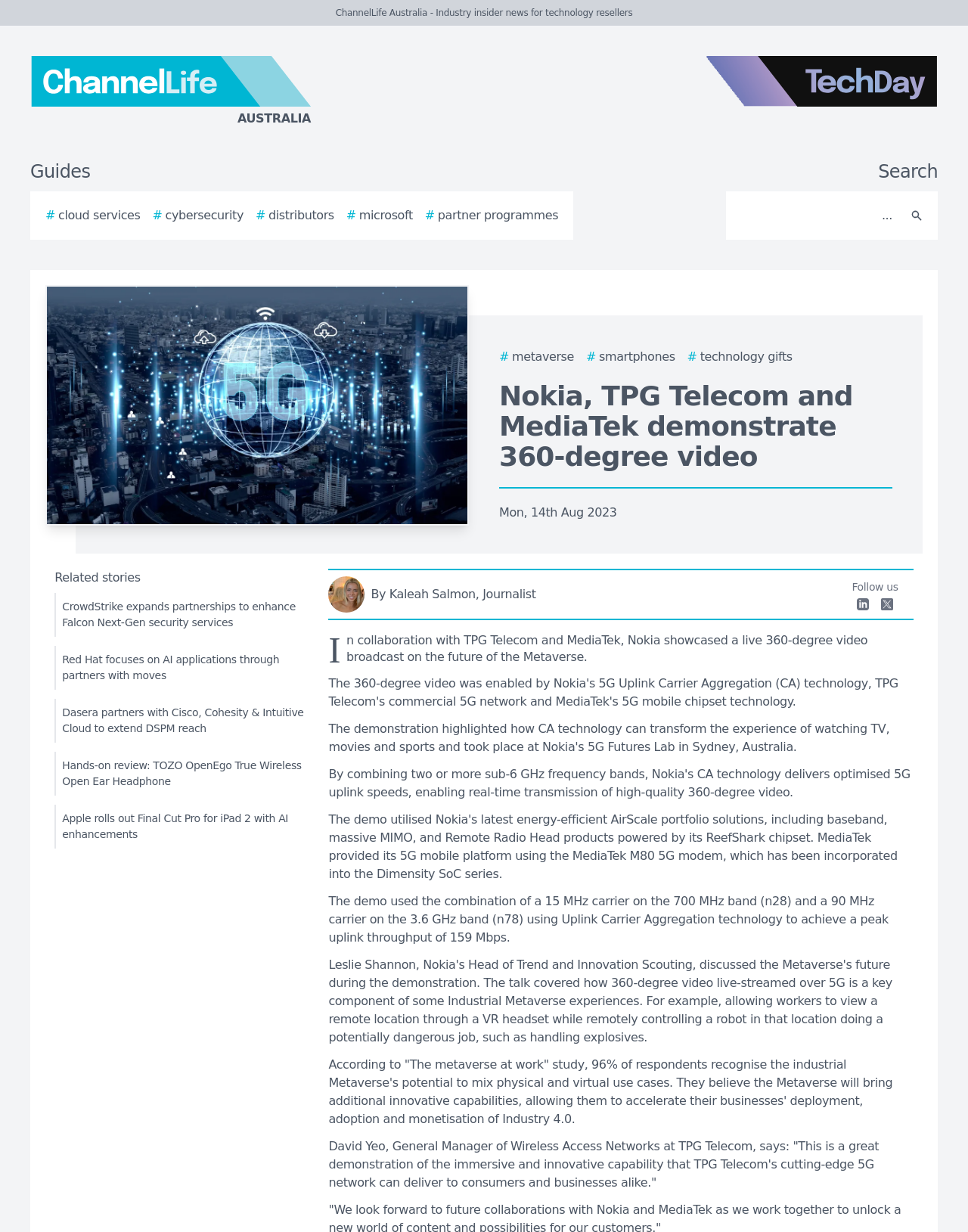Provide the bounding box coordinates of the section that needs to be clicked to accomplish the following instruction: "Search for something."

[0.756, 0.16, 0.931, 0.19]